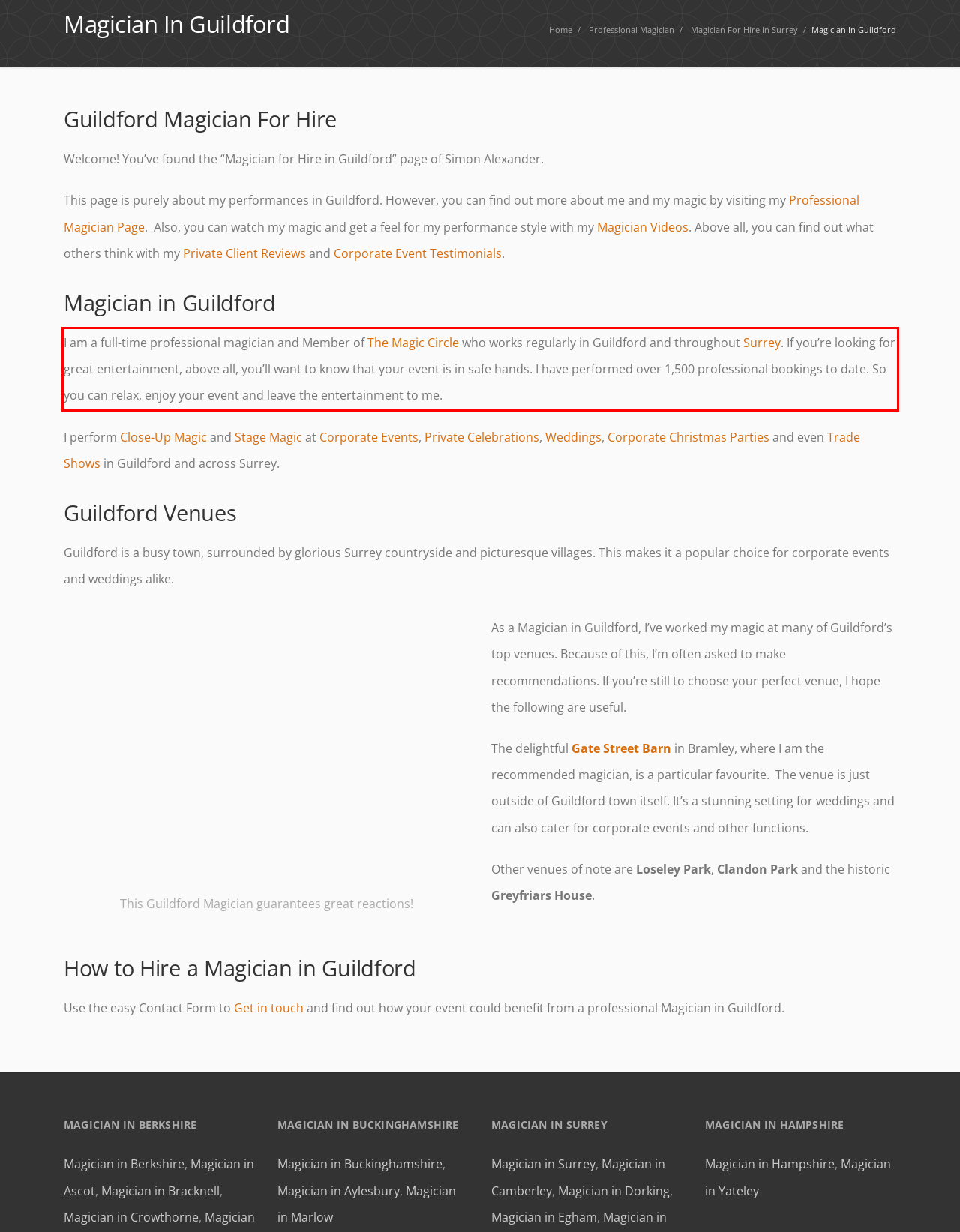Please perform OCR on the text within the red rectangle in the webpage screenshot and return the text content.

I am a full-time professional magician and Member of The Magic Circle who works regularly in Guildford and throughout Surrey. If you’re looking for great entertainment, above all, you’ll want to know that your event is in safe hands. I have performed over 1,500 professional bookings to date. So you can relax, enjoy your event and leave the entertainment to me.